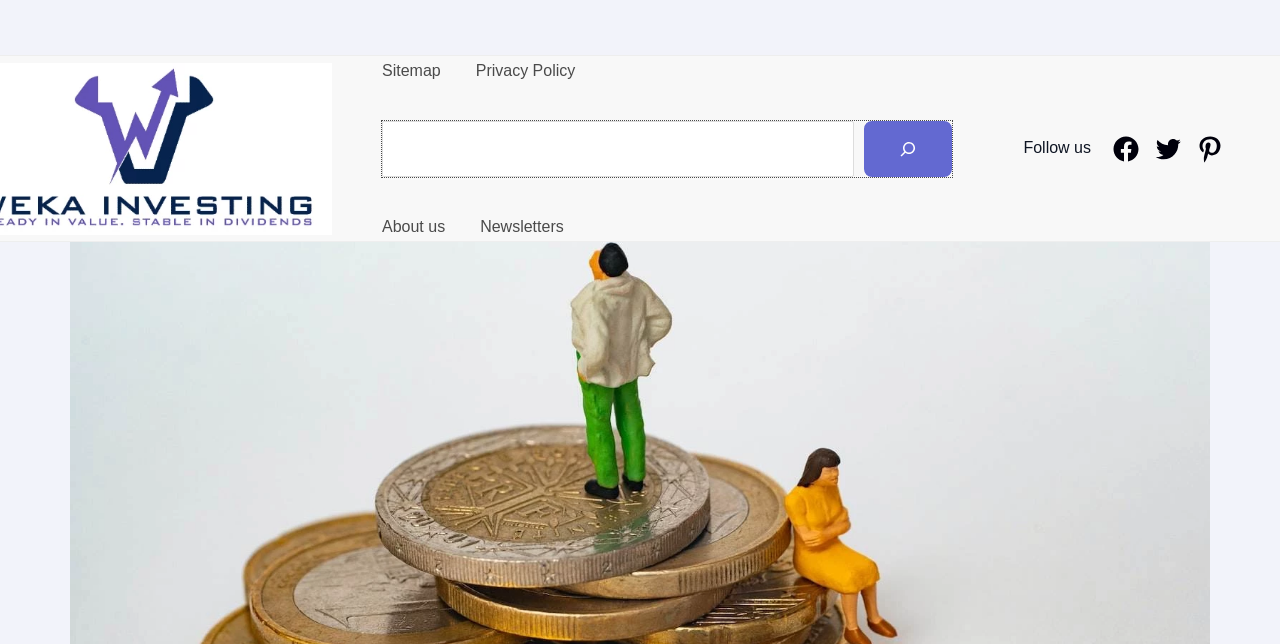Using the format (top-left x, top-left y, bottom-right x, bottom-right y), provide the bounding box coordinates for the described UI element. All values should be floating point numbers between 0 and 1: About us

[0.298, 0.329, 0.348, 0.375]